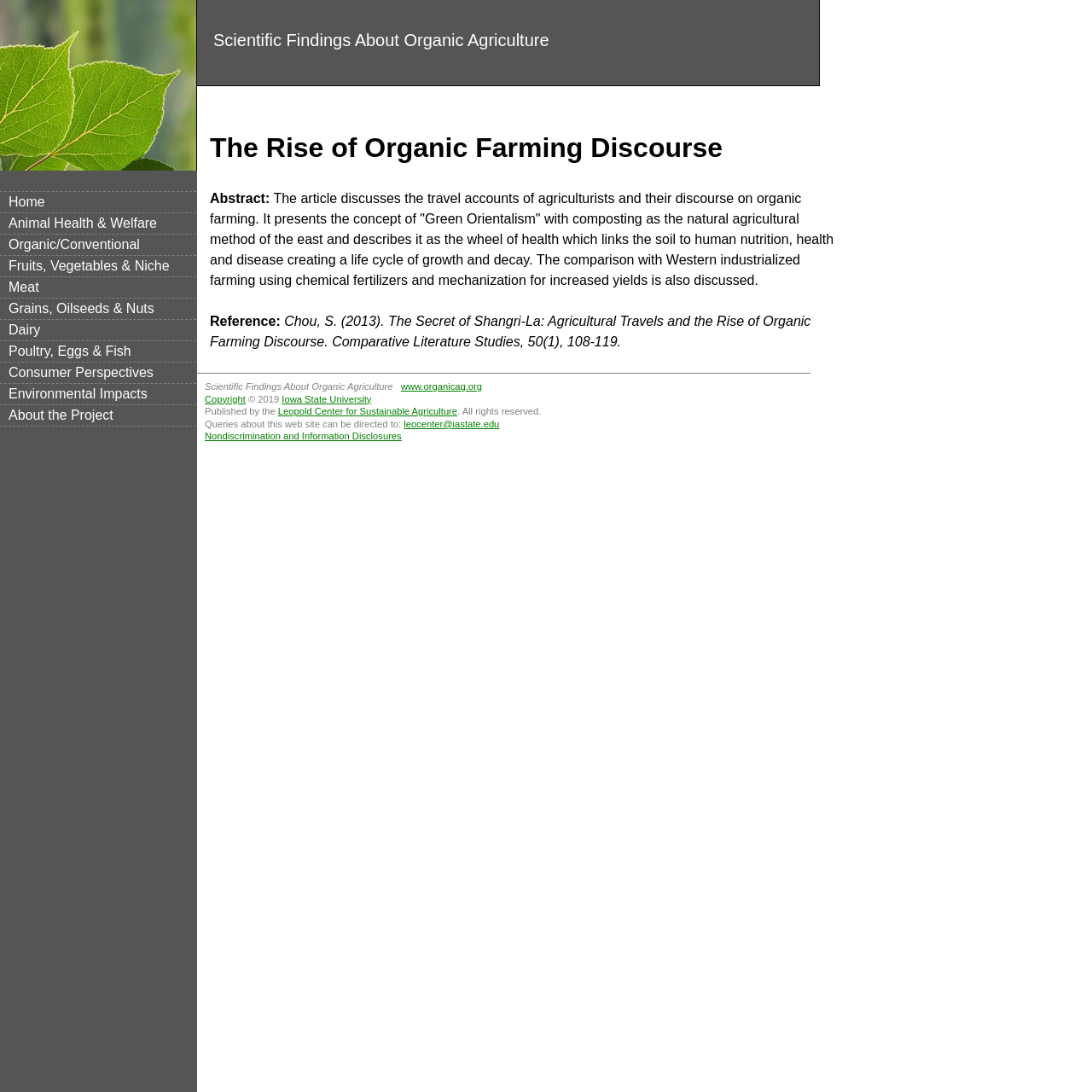Determine the bounding box coordinates of the region to click in order to accomplish the following instruction: "Visit the Leopold Center for Sustainable Agriculture". Provide the coordinates as four float numbers between 0 and 1, specifically [left, top, right, bottom].

[0.255, 0.372, 0.419, 0.381]